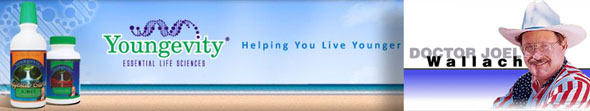What is the brand's mission?
Based on the screenshot, provide your answer in one word or phrase.

Helping You Live Younger